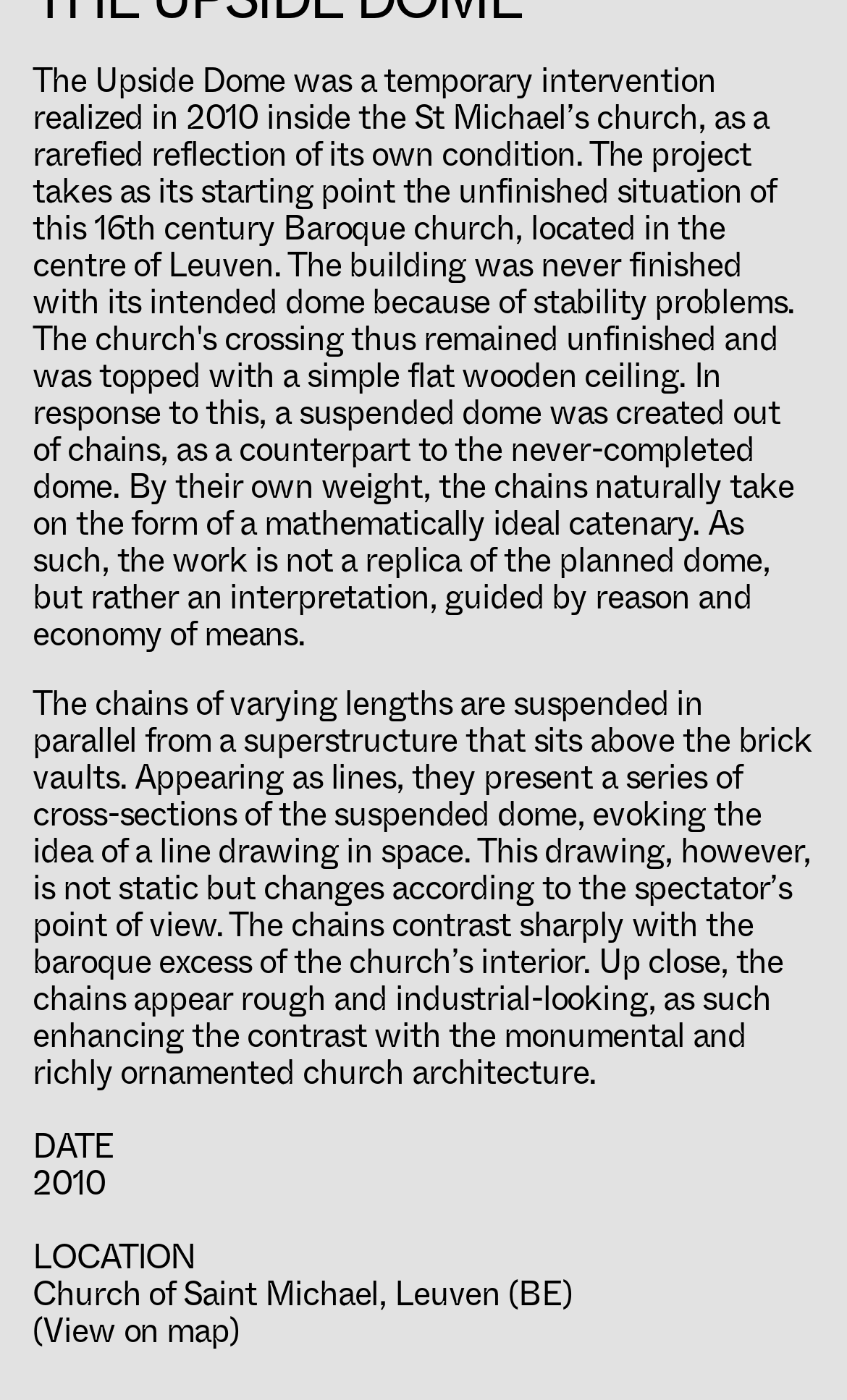Bounding box coordinates are specified in the format (top-left x, top-left y, bottom-right x, bottom-right y). All values are floating point numbers bounded between 0 and 1. Please provide the bounding box coordinate of the region this sentence describes: (View on map)

[0.039, 0.933, 0.283, 0.968]